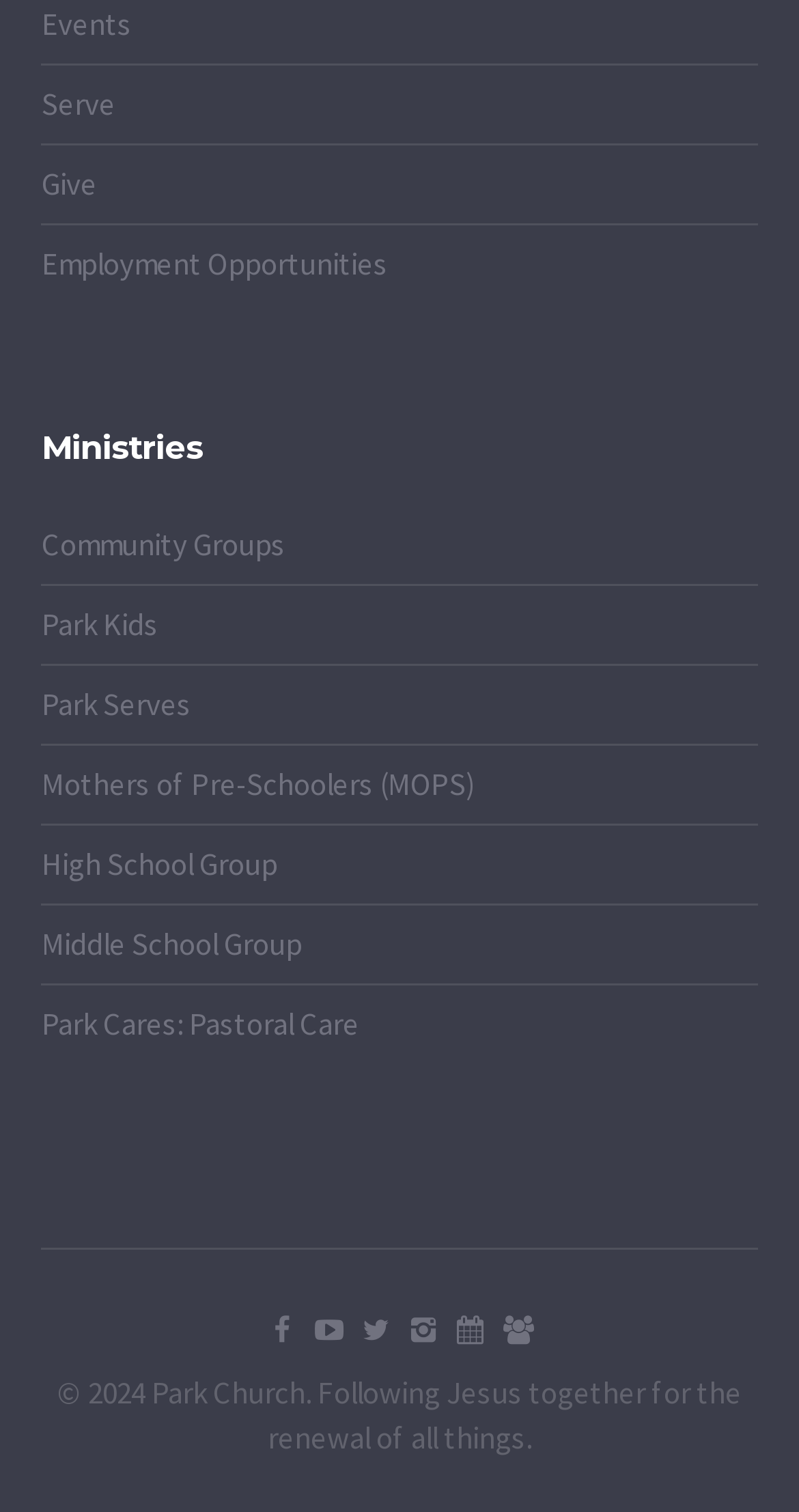Locate the bounding box coordinates of the area that needs to be clicked to fulfill the following instruction: "Learn about Mothers of Pre-Schoolers (MOPS)". The coordinates should be in the format of four float numbers between 0 and 1, namely [left, top, right, bottom].

[0.052, 0.505, 0.595, 0.531]